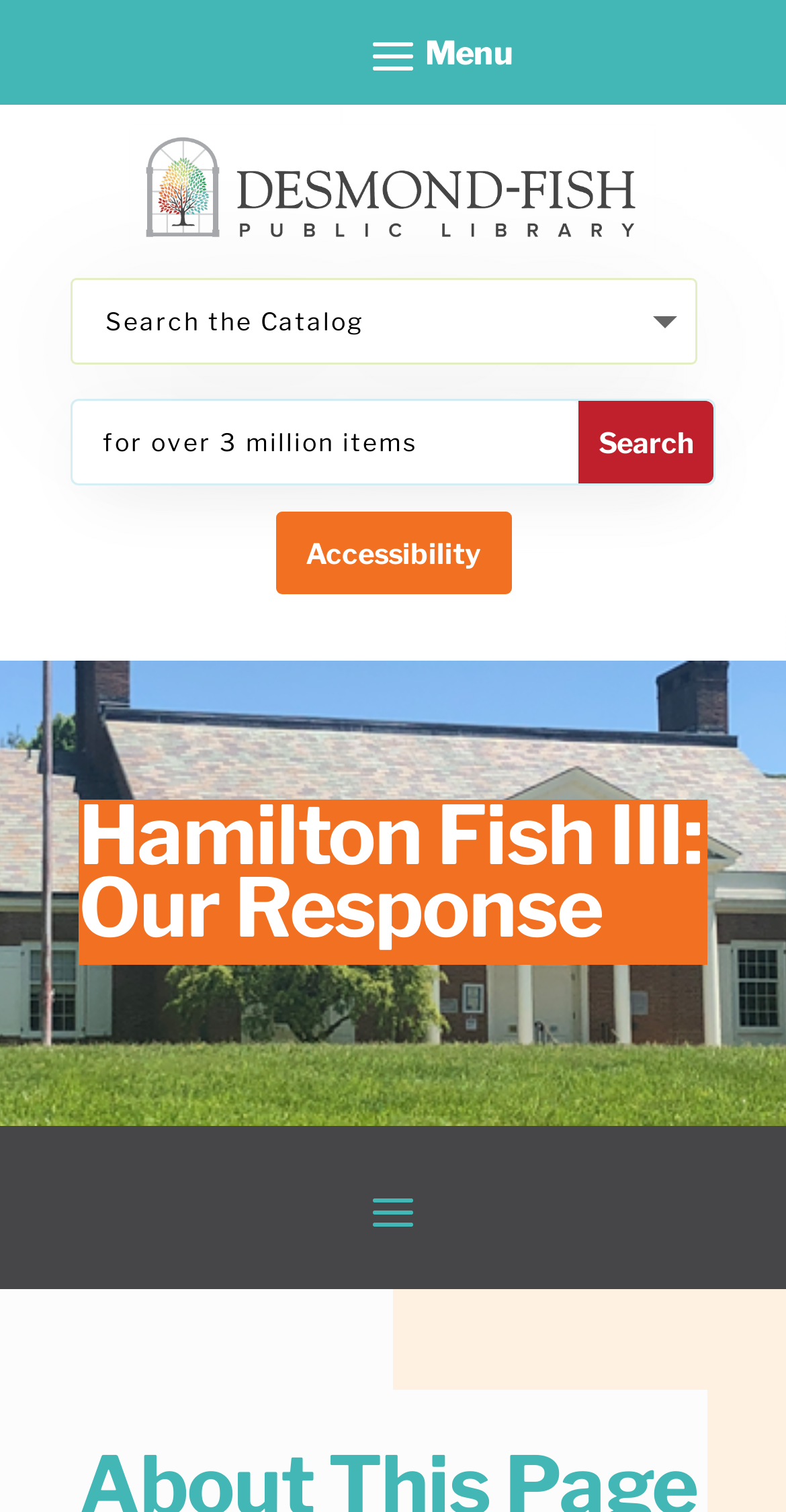What is the purpose of the search box?
Using the image, give a concise answer in the form of a single word or short phrase.

To search for items